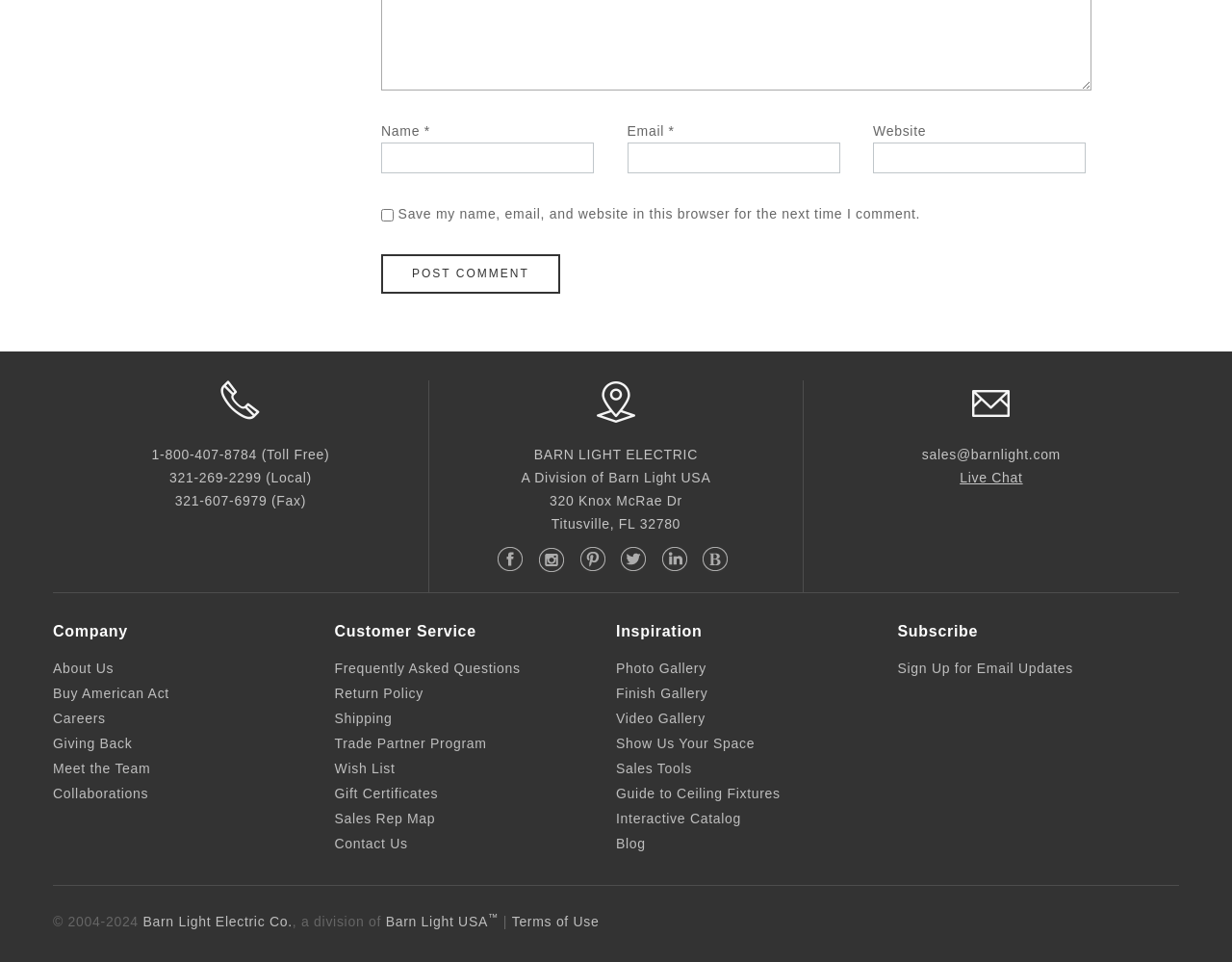Specify the bounding box coordinates of the element's area that should be clicked to execute the given instruction: "View the photo gallery". The coordinates should be four float numbers between 0 and 1, i.e., [left, top, right, bottom].

[0.5, 0.686, 0.573, 0.702]